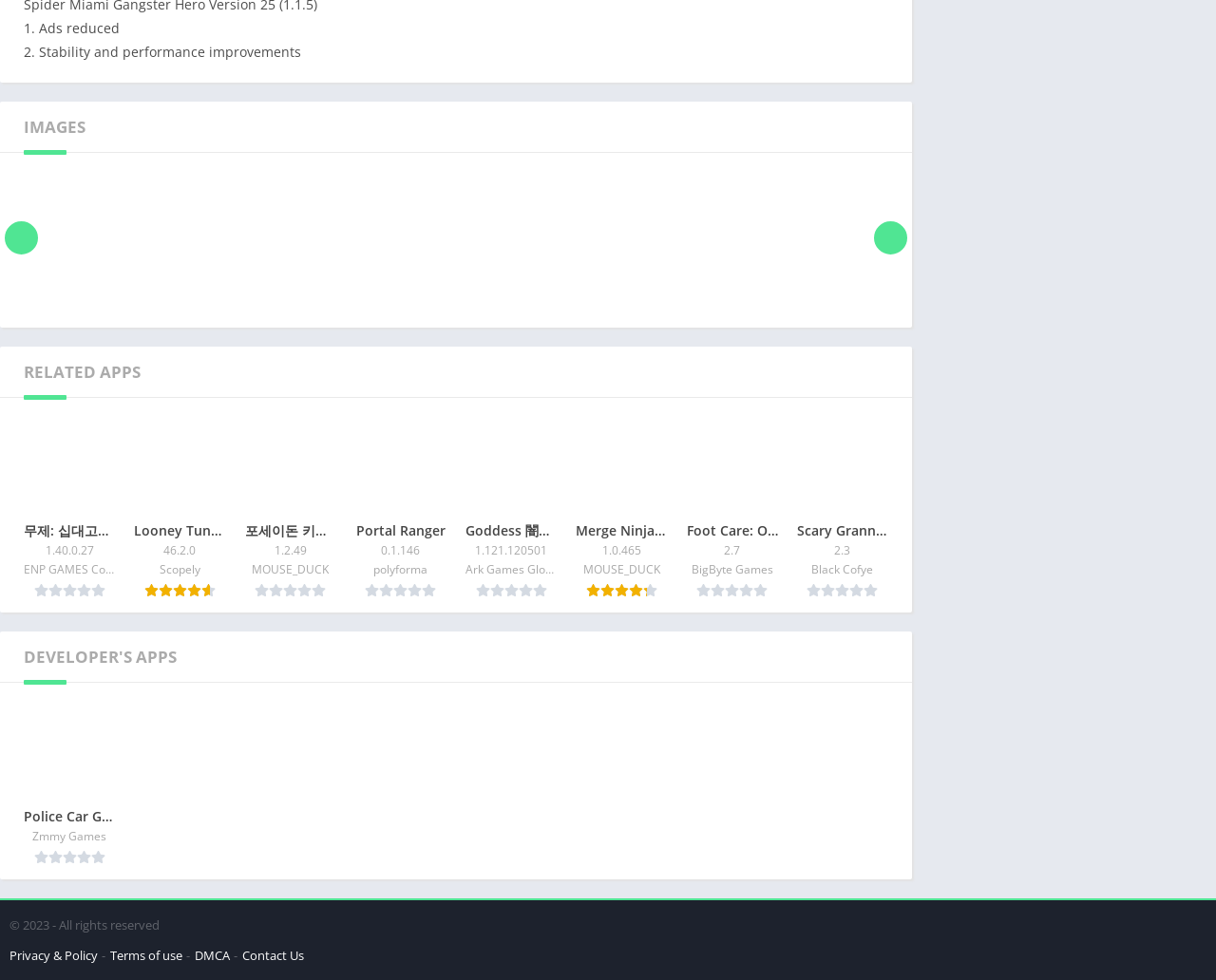Identify the bounding box coordinates of the area that should be clicked in order to complete the given instruction: "Click the 'Previous' button". The bounding box coordinates should be four float numbers between 0 and 1, i.e., [left, top, right, bottom].

[0.0, 0.17, 0.035, 0.315]